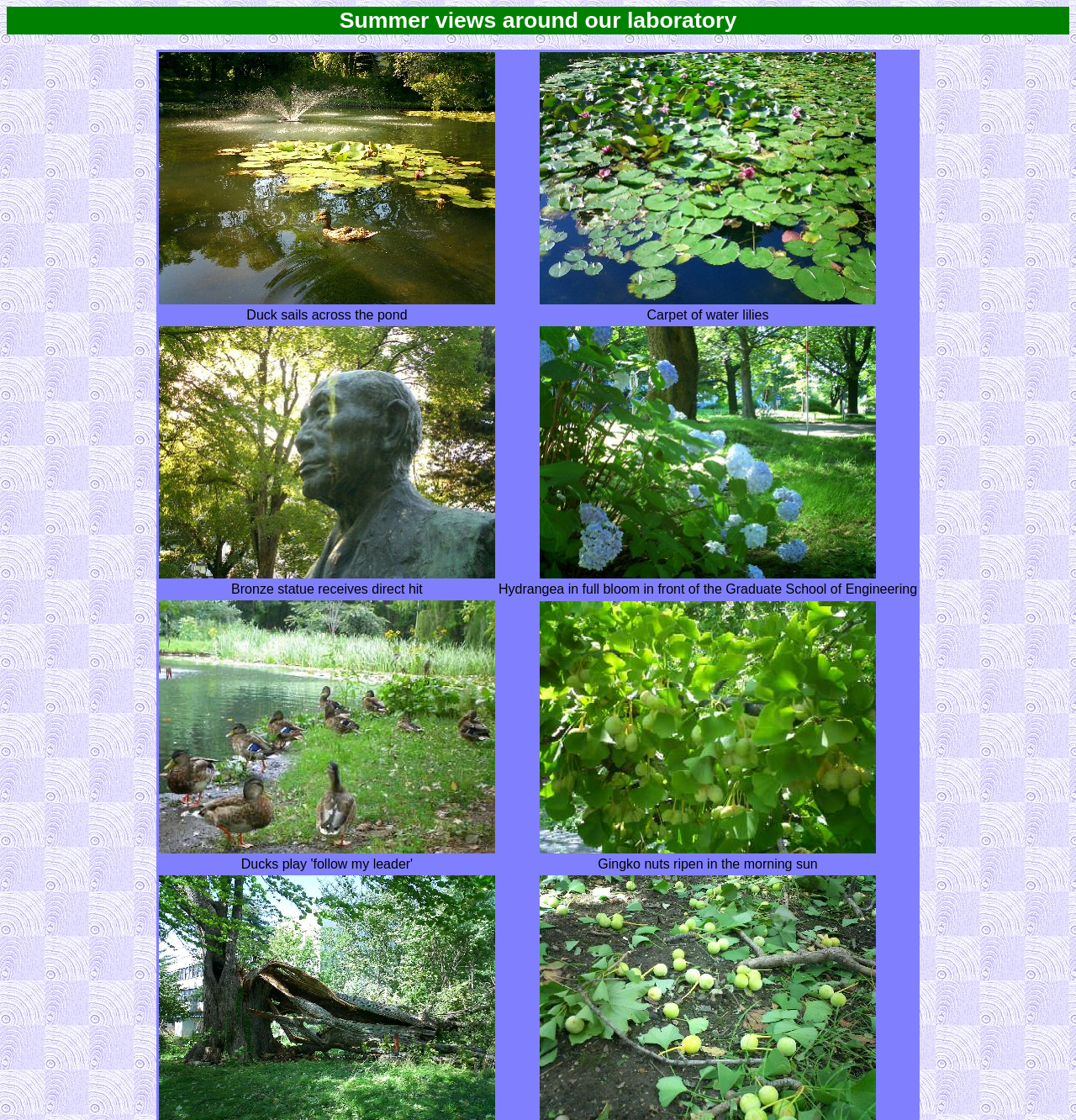Please extract the title of the webpage.

Summer views around our laboratory